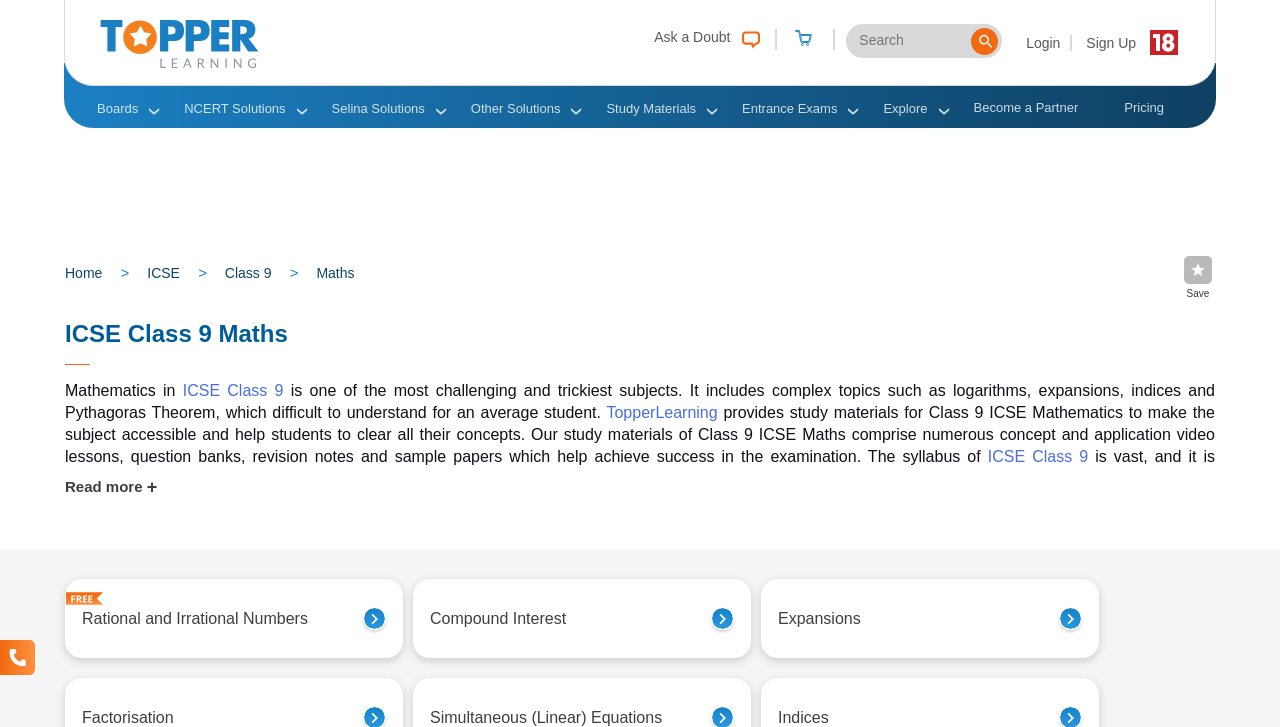What is the name of the company that provides study materials?
Look at the screenshot and provide an in-depth answer.

The name of the company that provides study materials is TopperLearning, which is mentioned in the link 'TopperLearning' and also in the static text 'TopperLearning provides study materials for Class 9 ICSE Mathematics'.